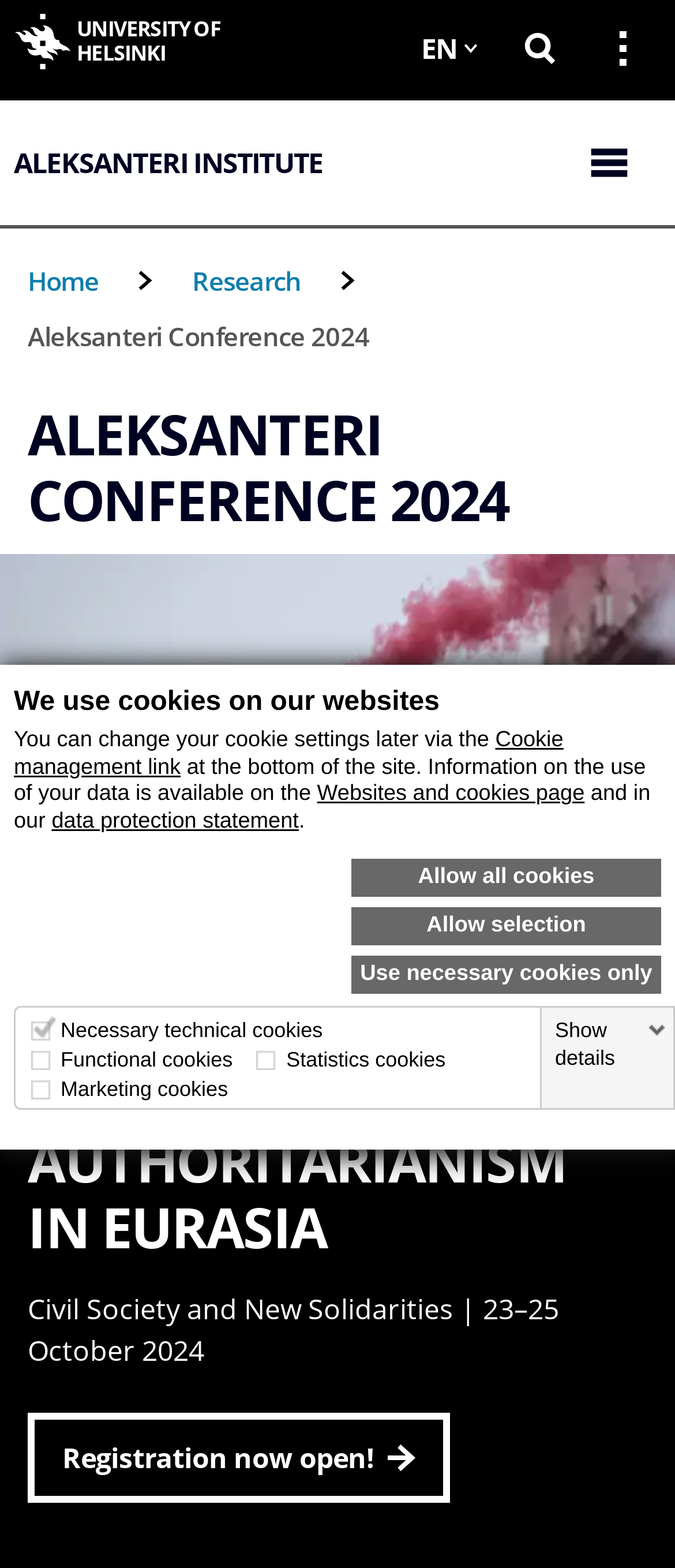When is the conference taking place?
Deliver a detailed and extensive answer to the question.

I found the answer by looking at the static text element with the text 'Civil Society and New Solidarities | 23–25 October 2024' which is a detail about the conference, indicating that it is taking place on those dates.